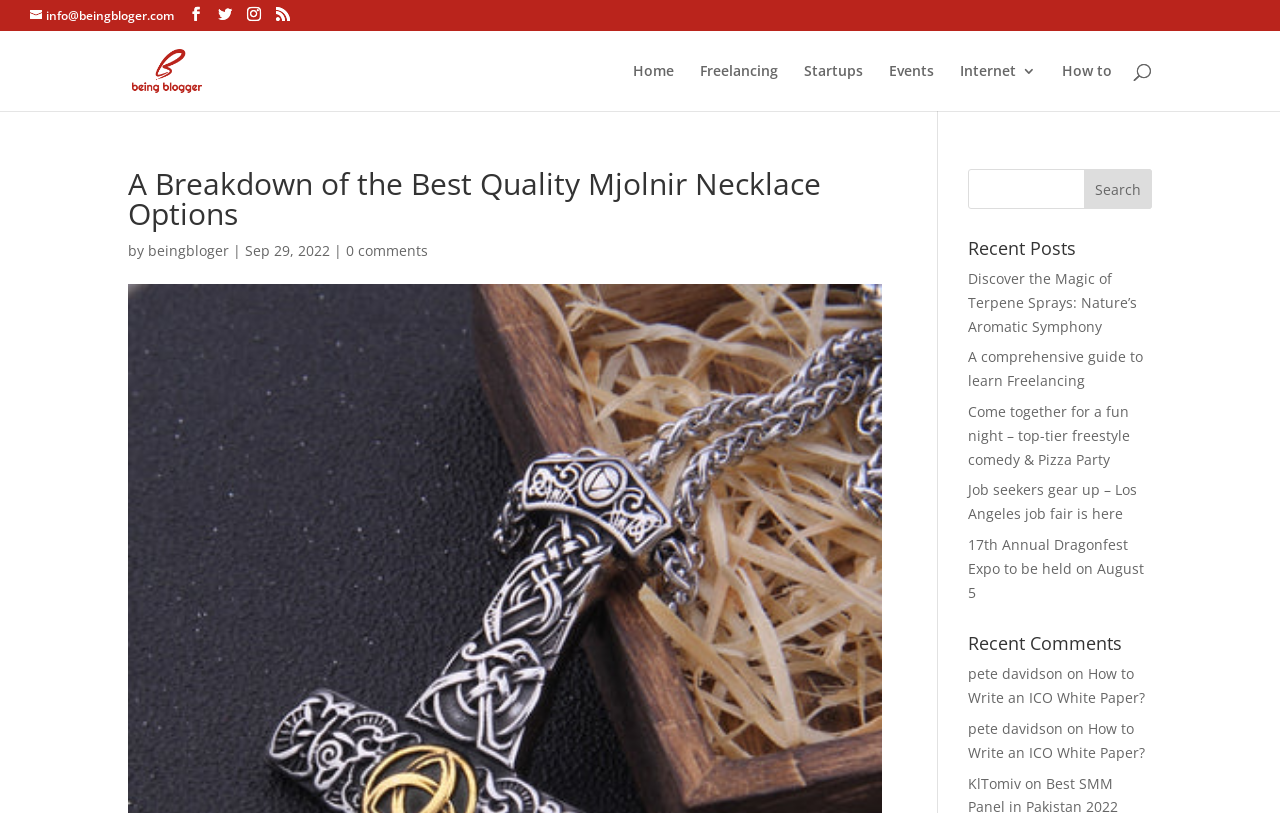Determine the bounding box coordinates for the area that should be clicked to carry out the following instruction: "Read the recent post about Terpene Sprays".

[0.756, 0.331, 0.888, 0.413]